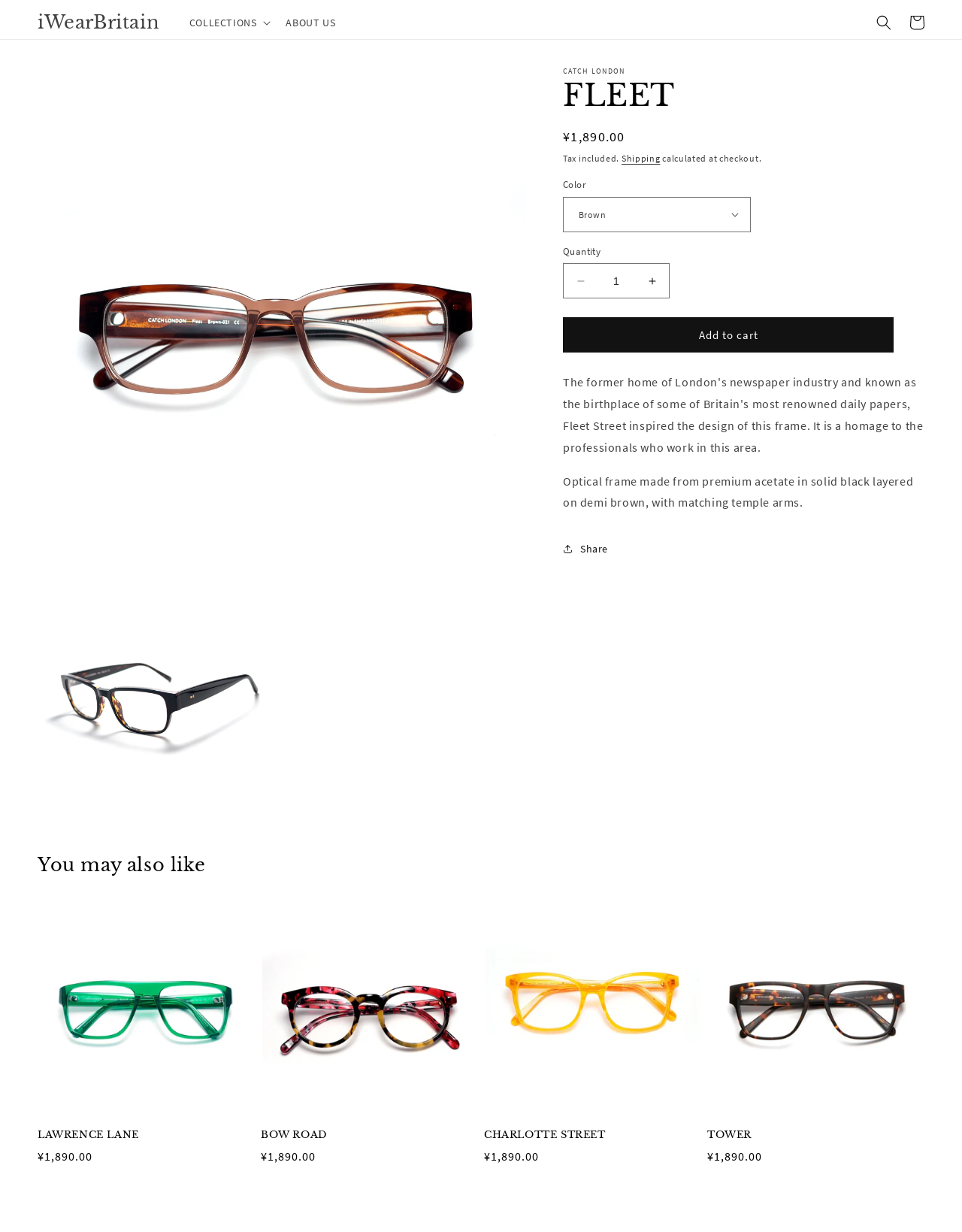Carefully examine the image and provide an in-depth answer to the question: What are the other frame options shown on the webpage?

The webpage shows other frame options, including LAWRENCE LANE, BOW ROAD, CHARLOTTE STREET, and TOWER, which are displayed as images with their respective names and prices.